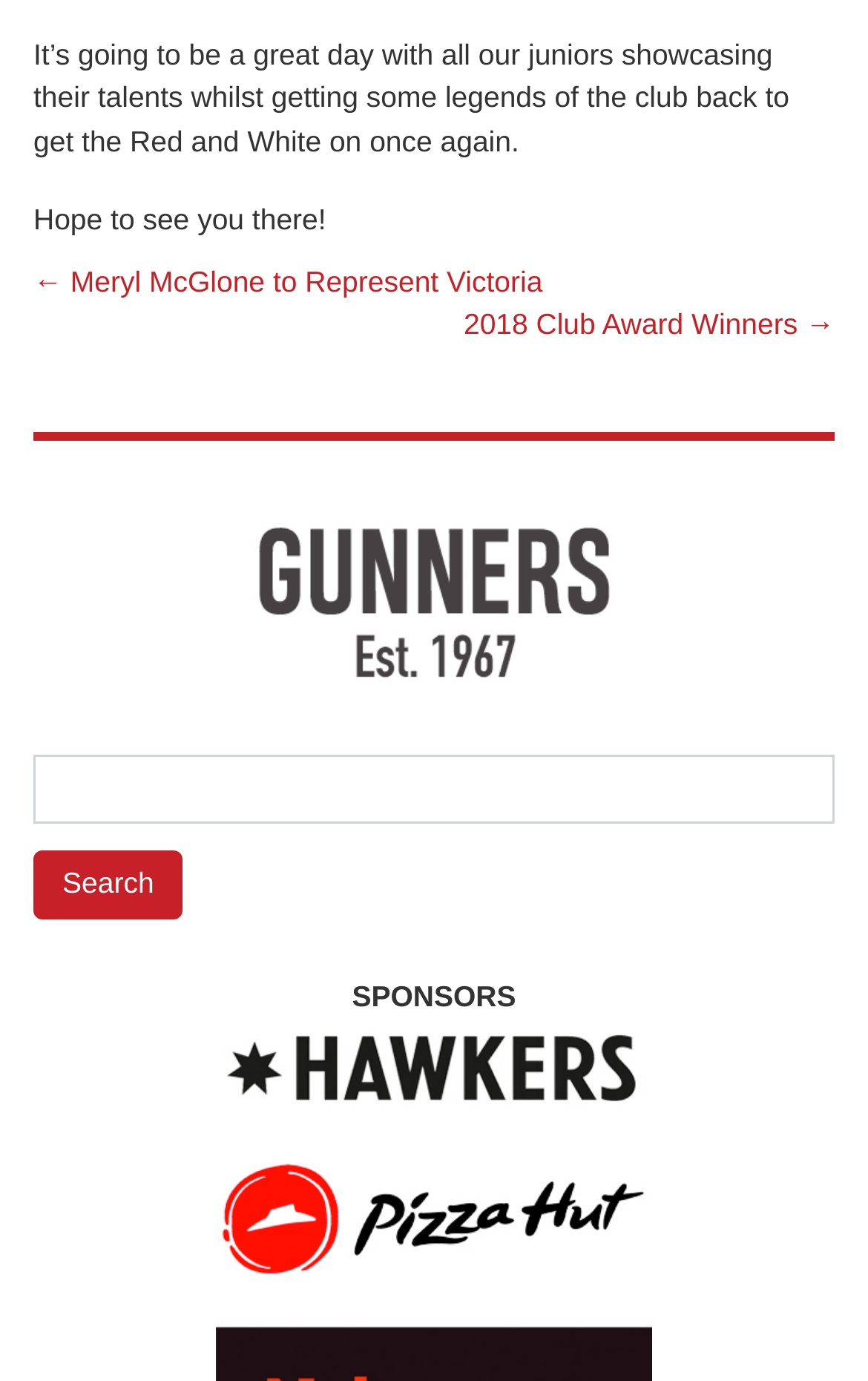Give the bounding box coordinates for the element described by: "2018 Club Award Winners →".

[0.534, 0.223, 0.962, 0.247]